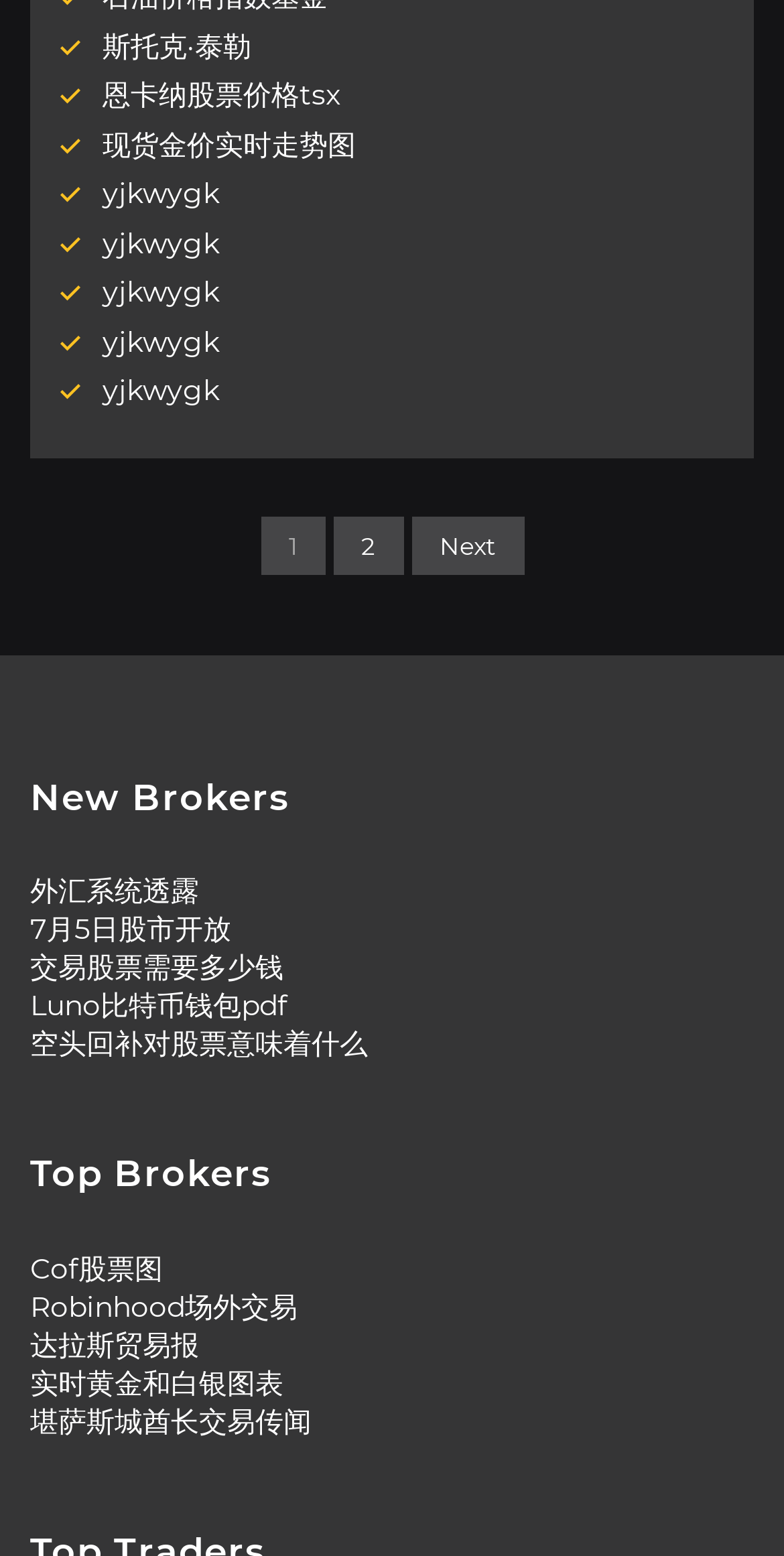What is the last link on the webpage?
Please provide a single word or phrase answer based on the image.

堪萨斯城酋长交易传闻